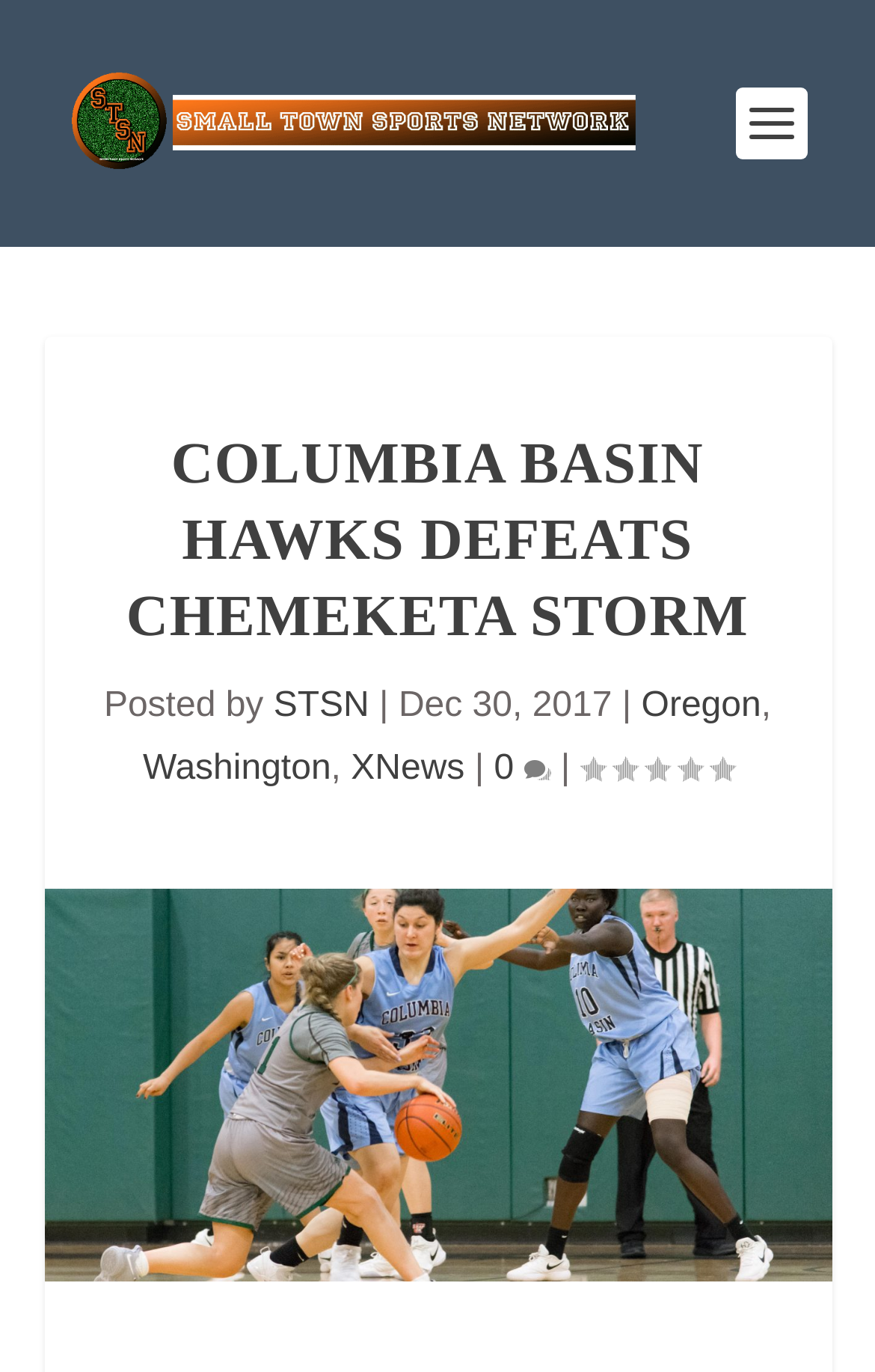Answer this question in one word or a short phrase: What is the date of the article?

Dec 30, 2017